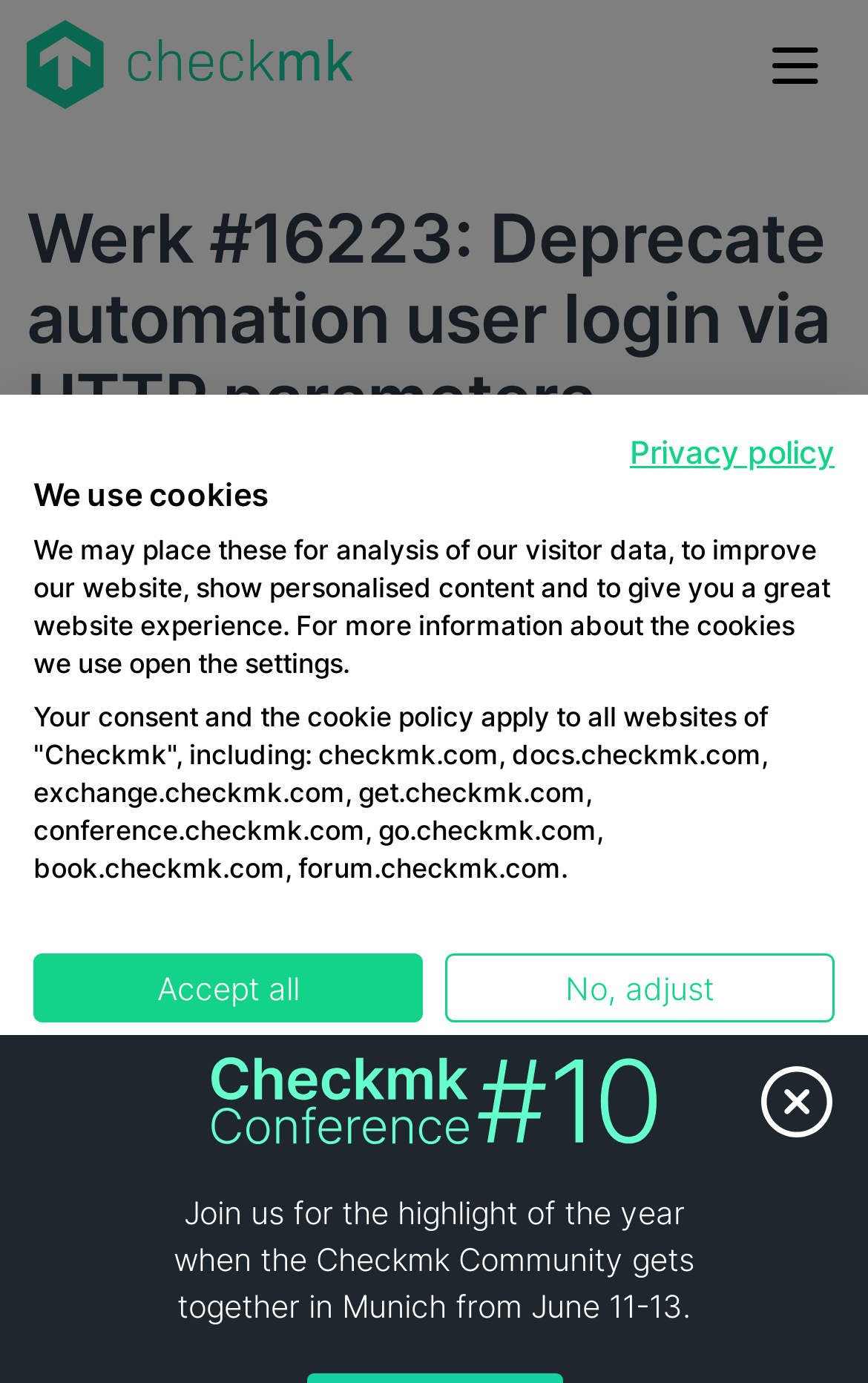Find and provide the bounding box coordinates for the UI element described here: "Privacy policy". The coordinates should be given as four float numbers between 0 and 1: [left, top, right, bottom].

[0.726, 0.313, 0.962, 0.34]